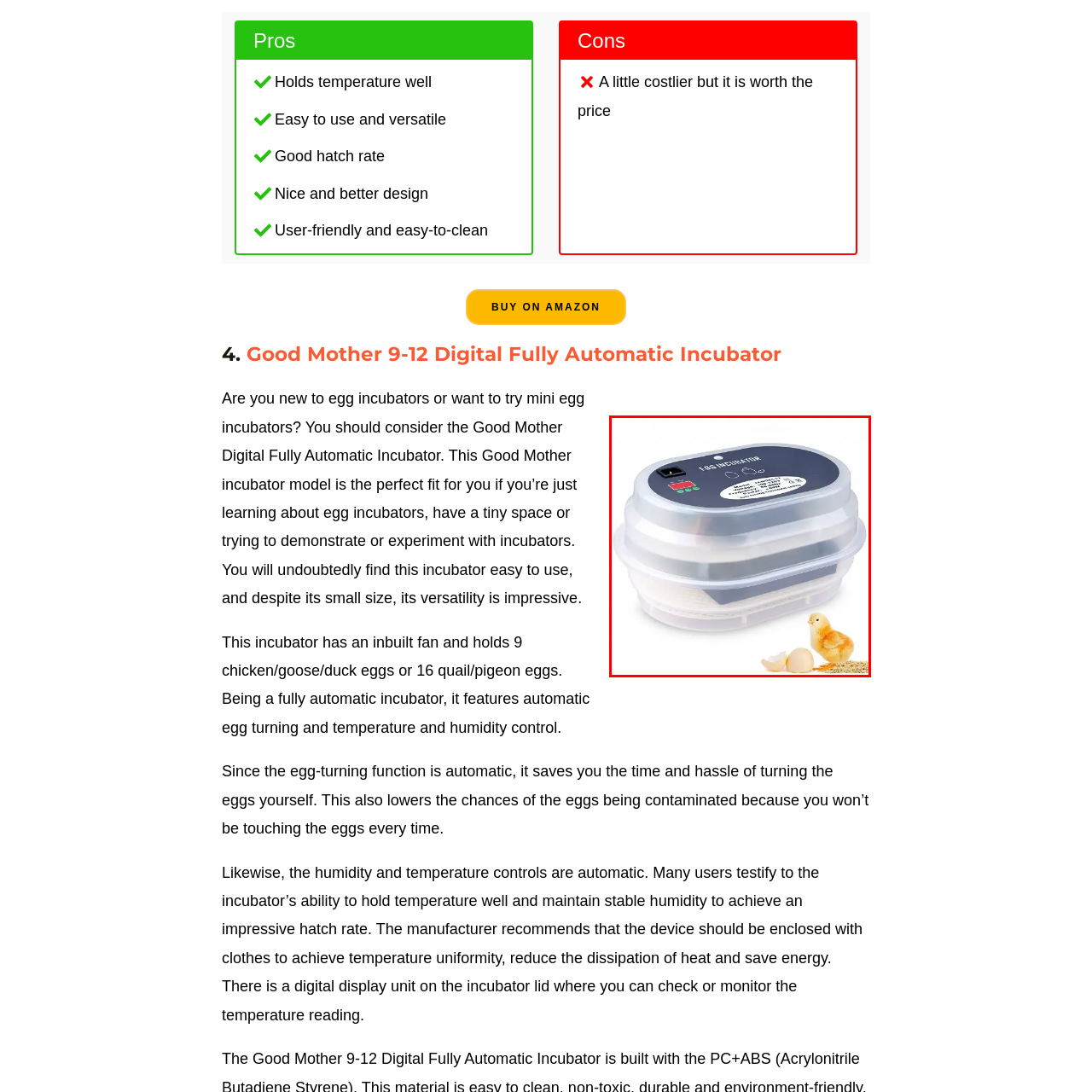Examine the image within the red border, What feature of the incubator simplifies the incubation process? 
Please provide a one-word or one-phrase answer.

Automatic egg-turning